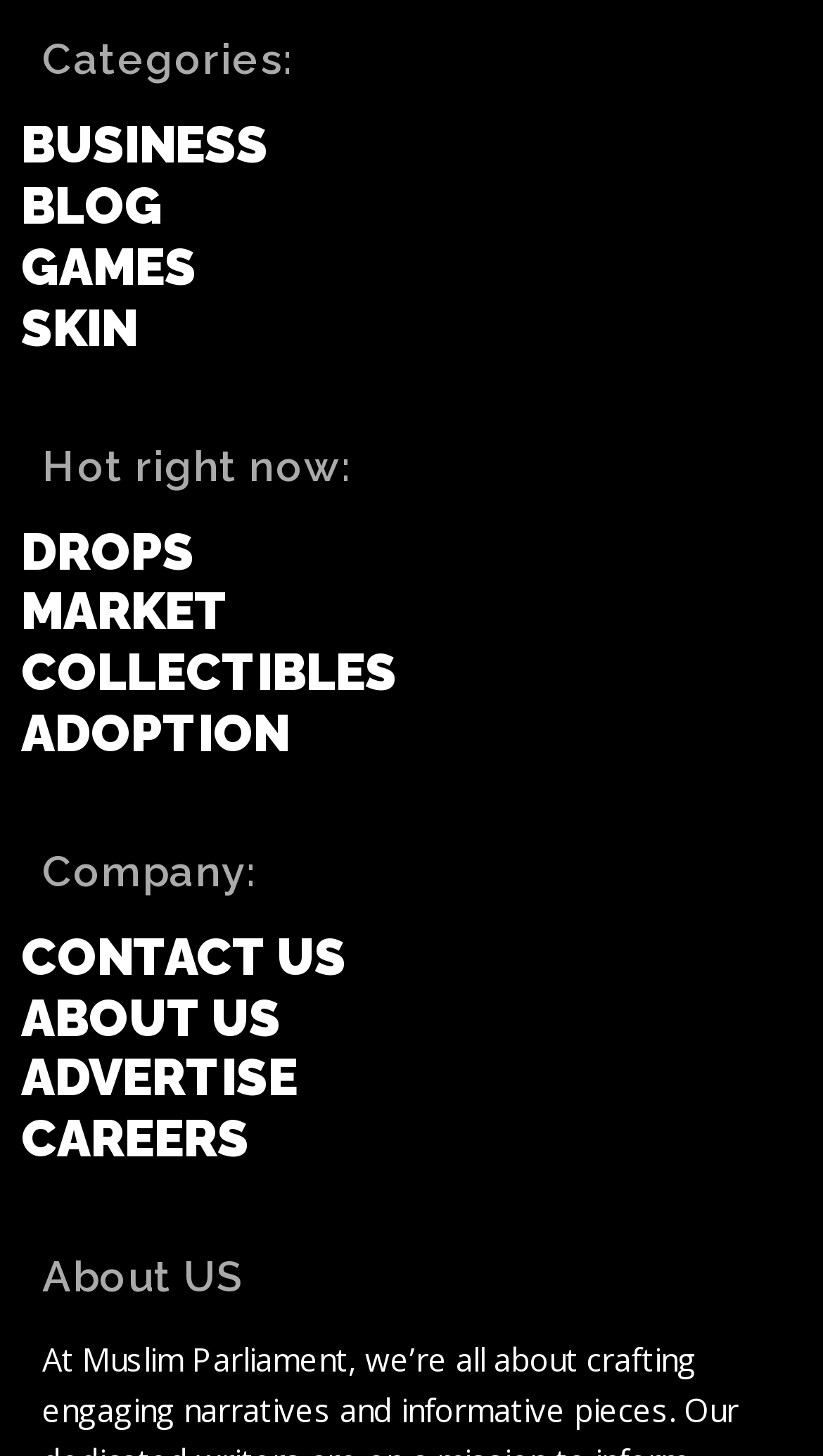What is the second hot topic on the webpage?
Examine the image and provide an in-depth answer to the question.

I found a heading element with the text 'Hot right now:' and four link elements below it. The second link element has the text 'MARKET', which is likely the second hot topic on the webpage.